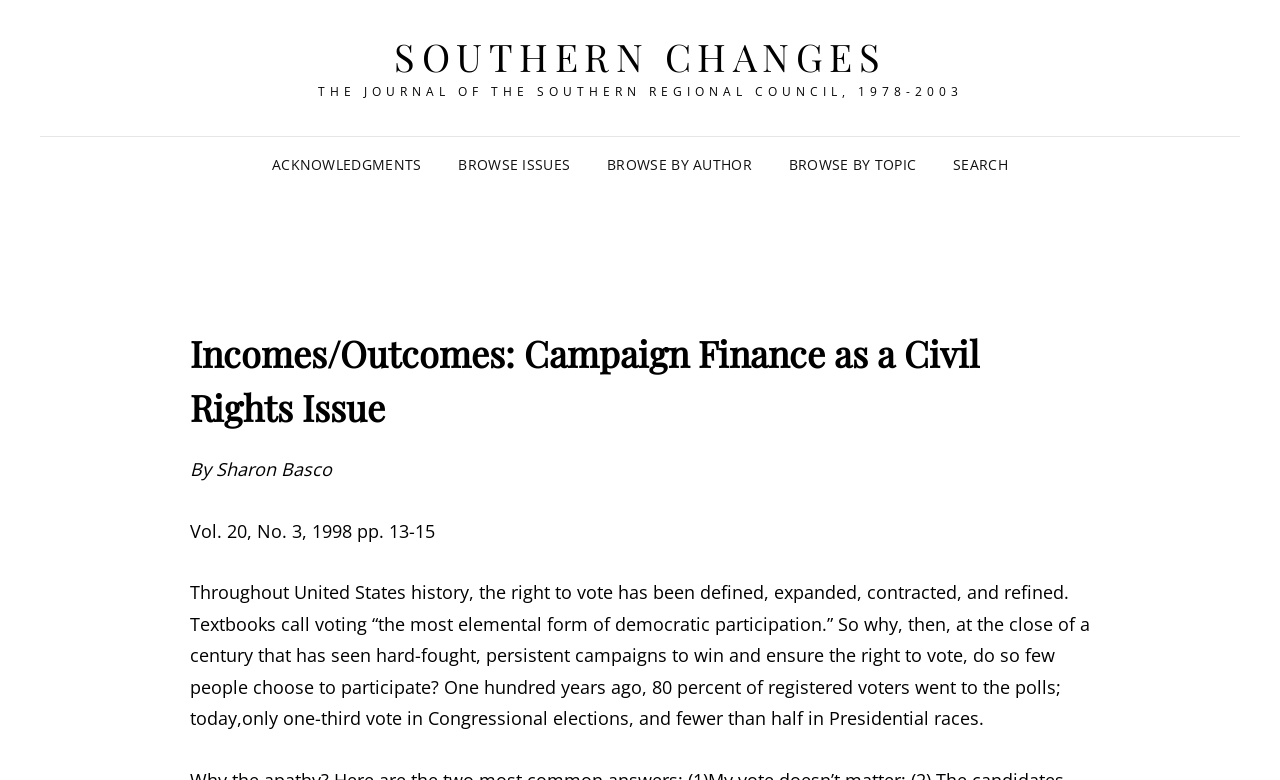Generate a comprehensive description of the webpage content.

The webpage is about an article titled "Incomes/Outcomes: Campaign Finance as a Civil Rights Issue" from the journal "Southern Changes". At the top of the page, there is a link to "SOUTHERN CHANGES" and a static text describing the journal as "THE JOURNAL OF THE SOUTHERN REGIONAL COUNCIL, 1978-2003". 

Below this, there is a primary navigation menu with five links: "ACKNOWLEDGMENTS", "BROWSE ISSUES", "BROWSE BY AUTHOR", "BROWSE BY TOPIC", and "SEARCH". 

The main content of the article is headed by a title "Incomes/Outcomes: Campaign Finance as a Civil Rights Issue" followed by the author's name "Sharon Basco" and the publication details "Vol. 20, No. 3, 1998 pp. 13-15". 

The article begins with a discussion on the right to vote in the United States, mentioning that despite the hard-fought campaigns to win and ensure this right, only a small percentage of people choose to participate in elections.